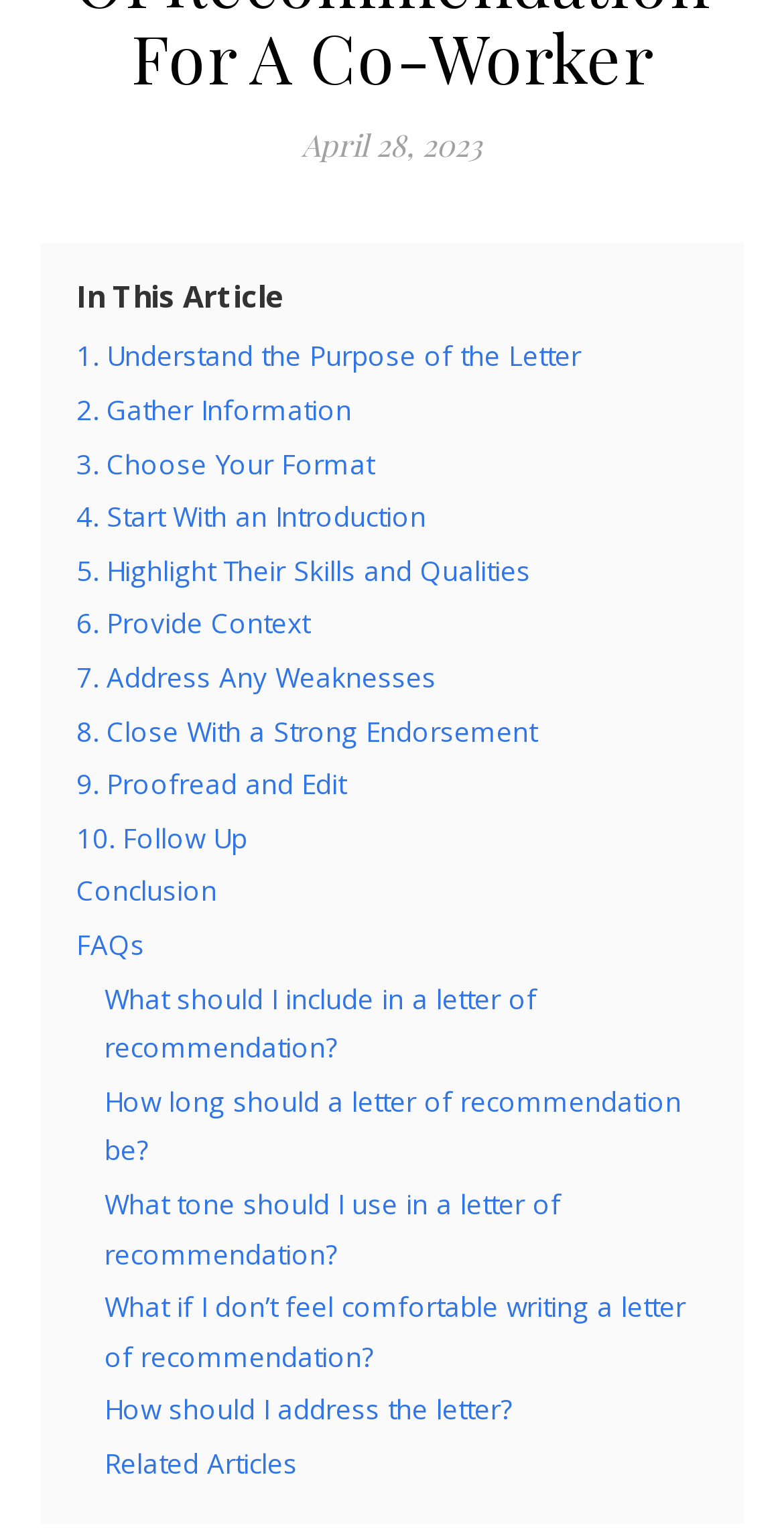How many FAQs are listed on the webpage?
Using the details from the image, give an elaborate explanation to answer the question.

The webpage has a section with FAQs, and there are 5 links with questions related to writing a letter of recommendation, indicating 5 FAQs listed on the webpage.